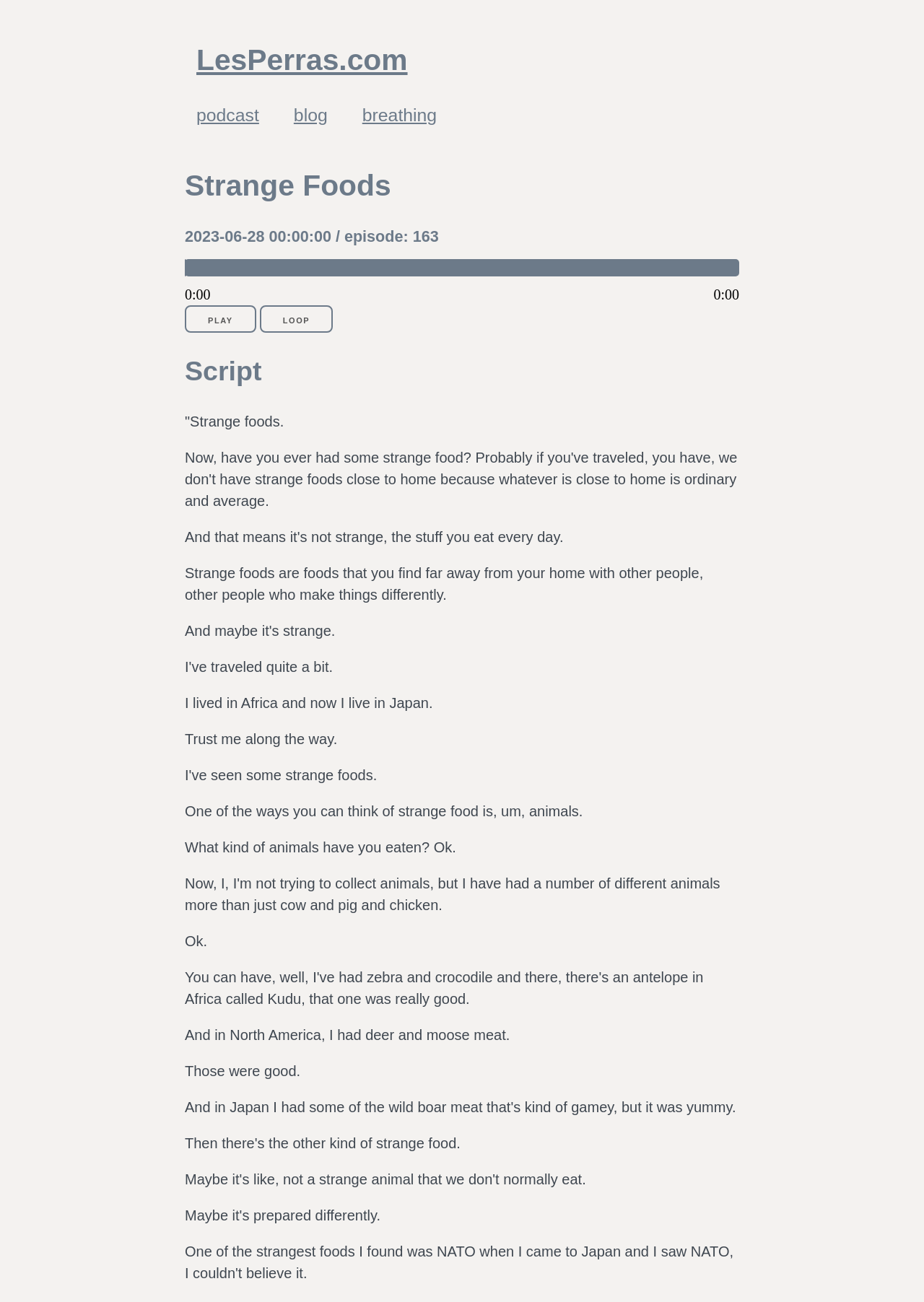Explain the webpage in detail, including its primary components.

The webpage is about a podcast episode, specifically episode 163, with the title "Strange Foods". At the top left of the page, there is a heading with the website's name, "LesPerras.com", which is also a clickable link. Below it, there are three links: "podcast", "blog", and "breathing", aligned horizontally.

Further down, there is a heading that displays the title of the podcast episode, "Strange Foods", followed by the date and episode number, "2023-06-28 00:00:00 / episode: 163". Below this heading, there are two buttons, "PLAY" and "LOOP", positioned side by side.

The main content of the page is a transcript of the podcast episode, which starts with a heading "Script". The transcript is divided into several paragraphs, each describing the speaker's experiences with strange foods from different parts of the world. The text is arranged vertically, with each paragraph below the previous one.

The speaker talks about their experiences living in Africa and Japan, and how they encountered strange foods in these places. They mention that one way to think of strange food is to consider eating animals, and share their own experiences of eating deer and moose meat in North America. The tone of the transcript is conversational and informal, with the speaker encouraging the listener to "trust me along the way".